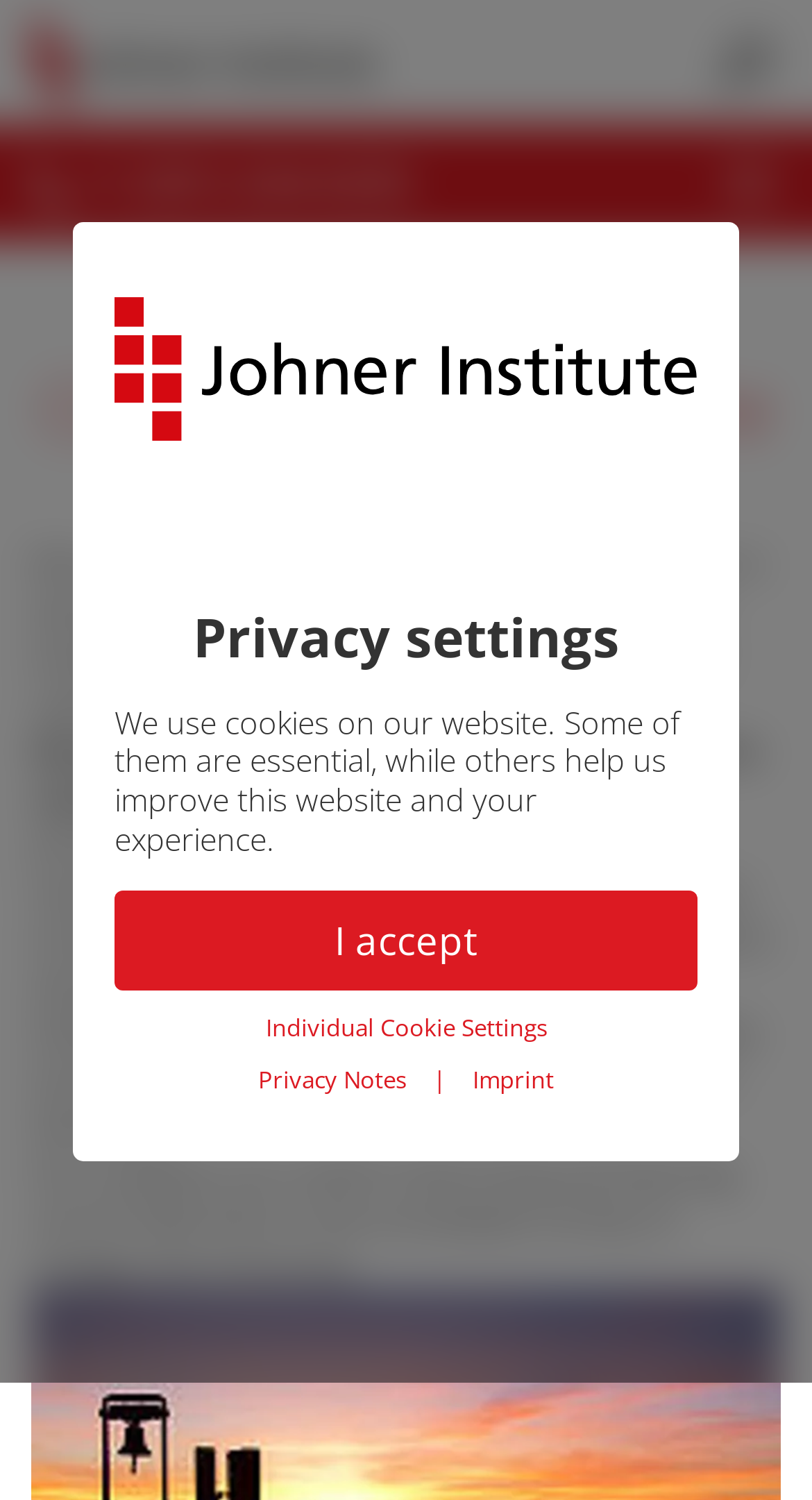What is the name of the institution mentioned on the webpage?
Based on the image, answer the question with a single word or brief phrase.

Johner Institut GmbH